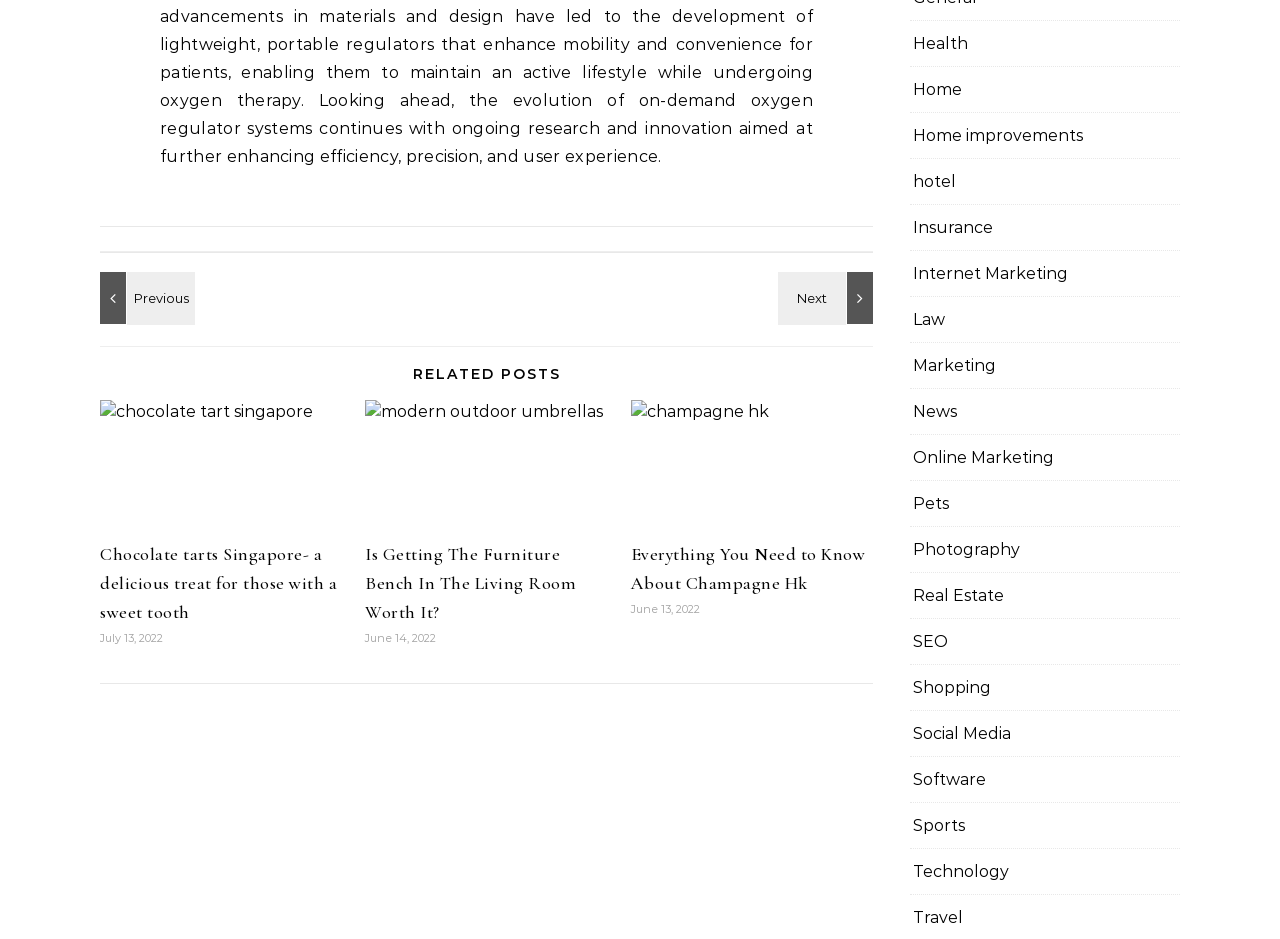Using a single word or phrase, answer the following question: 
What categories are listed at the top of the page?

Multiple categories